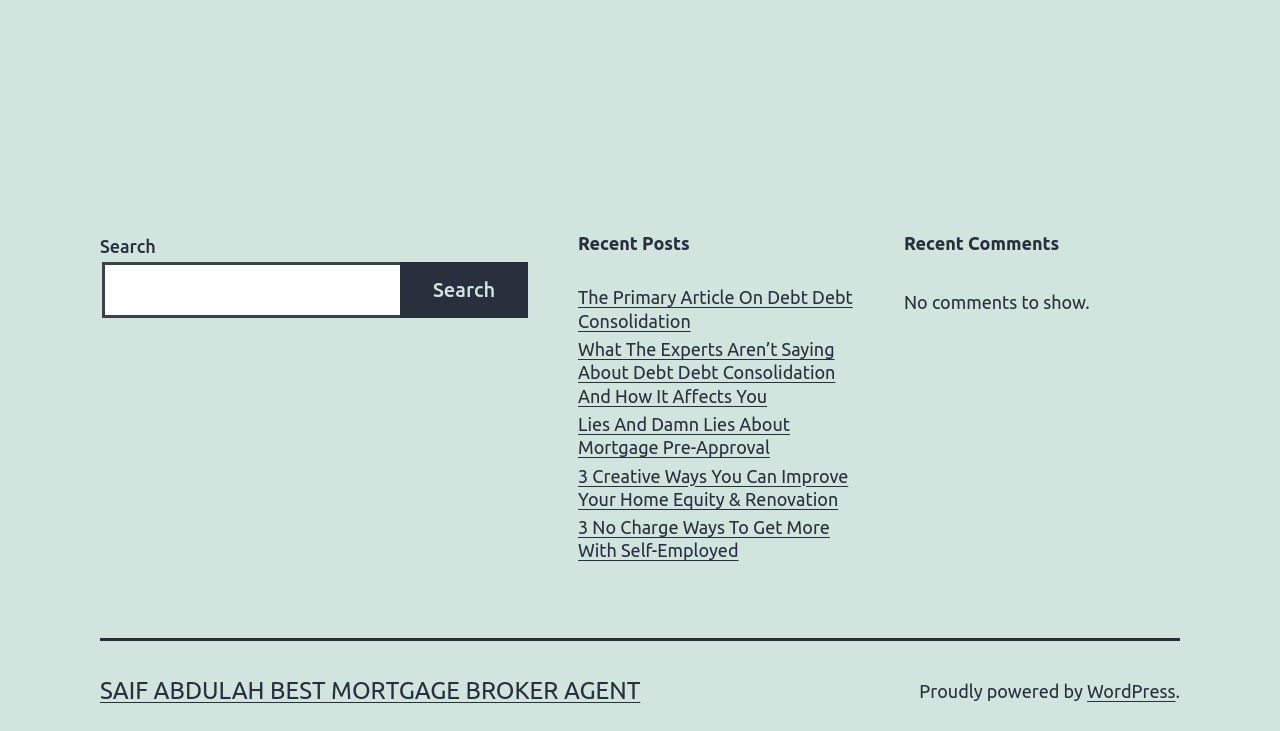Find the bounding box coordinates for the element that must be clicked to complete the instruction: "View recent comments". The coordinates should be four float numbers between 0 and 1, indicated as [left, top, right, bottom].

[0.706, 0.316, 0.922, 0.351]